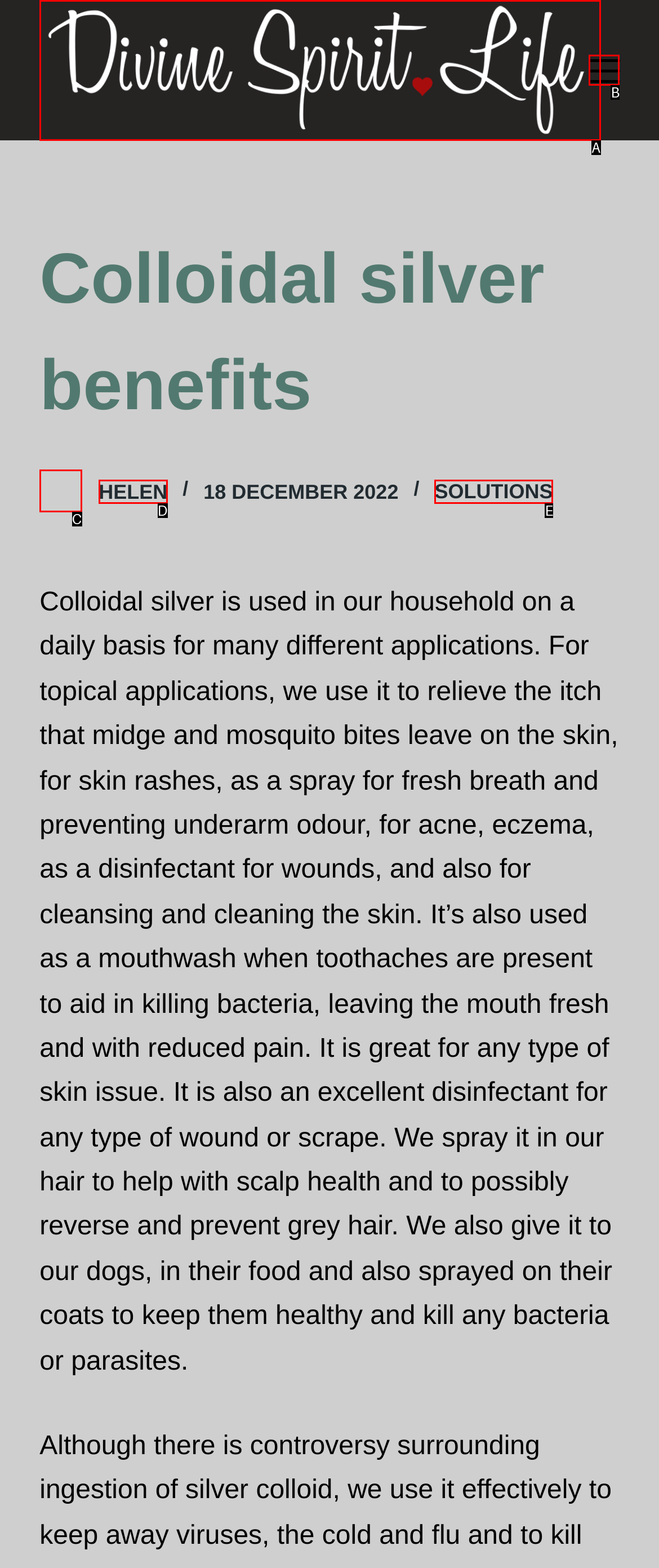Select the HTML element that corresponds to the description: parent_node: HELEN. Answer with the letter of the matching option directly from the choices given.

C